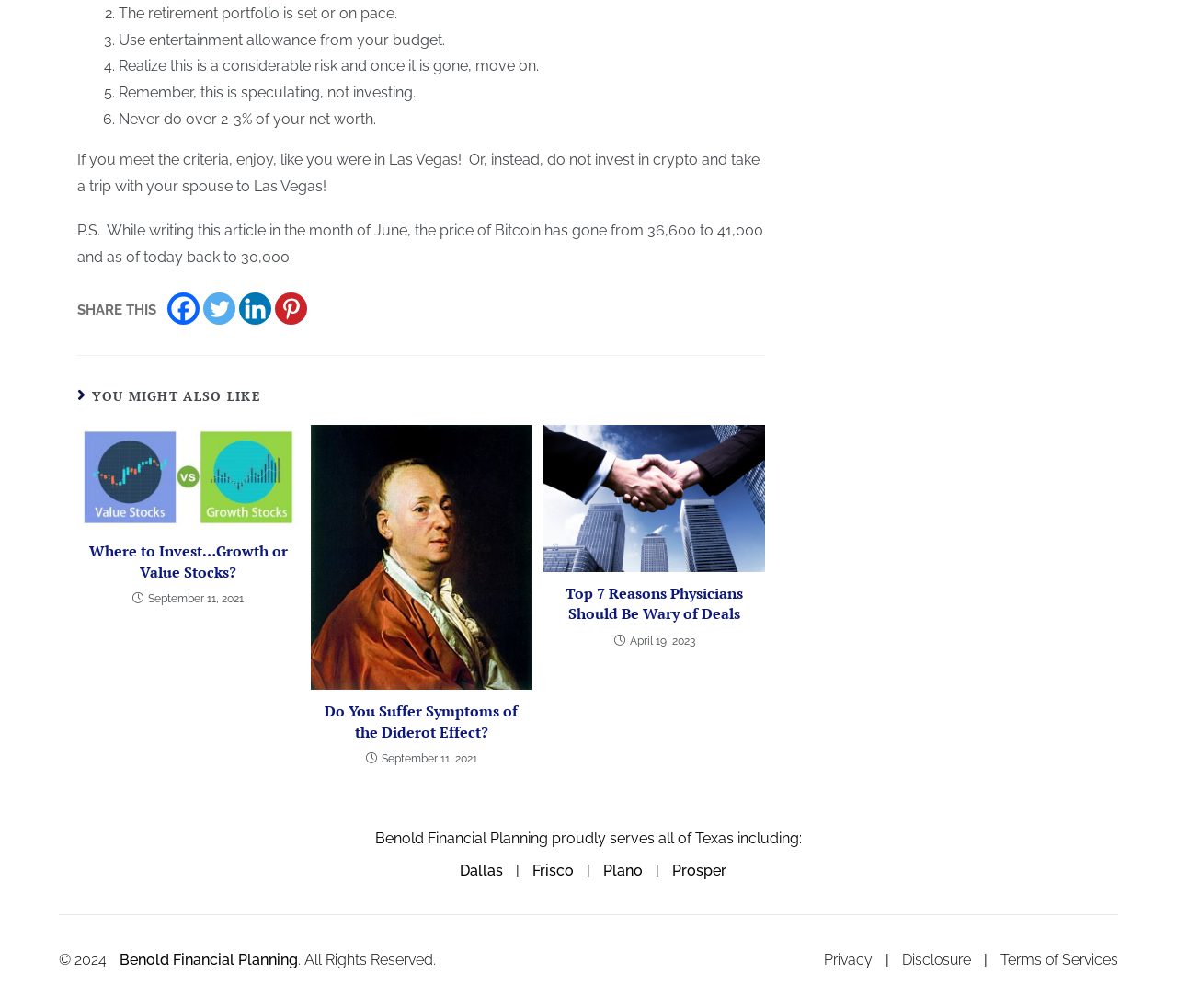Please identify the bounding box coordinates of where to click in order to follow the instruction: "Click on the Facebook link to share".

[0.142, 0.29, 0.17, 0.322]